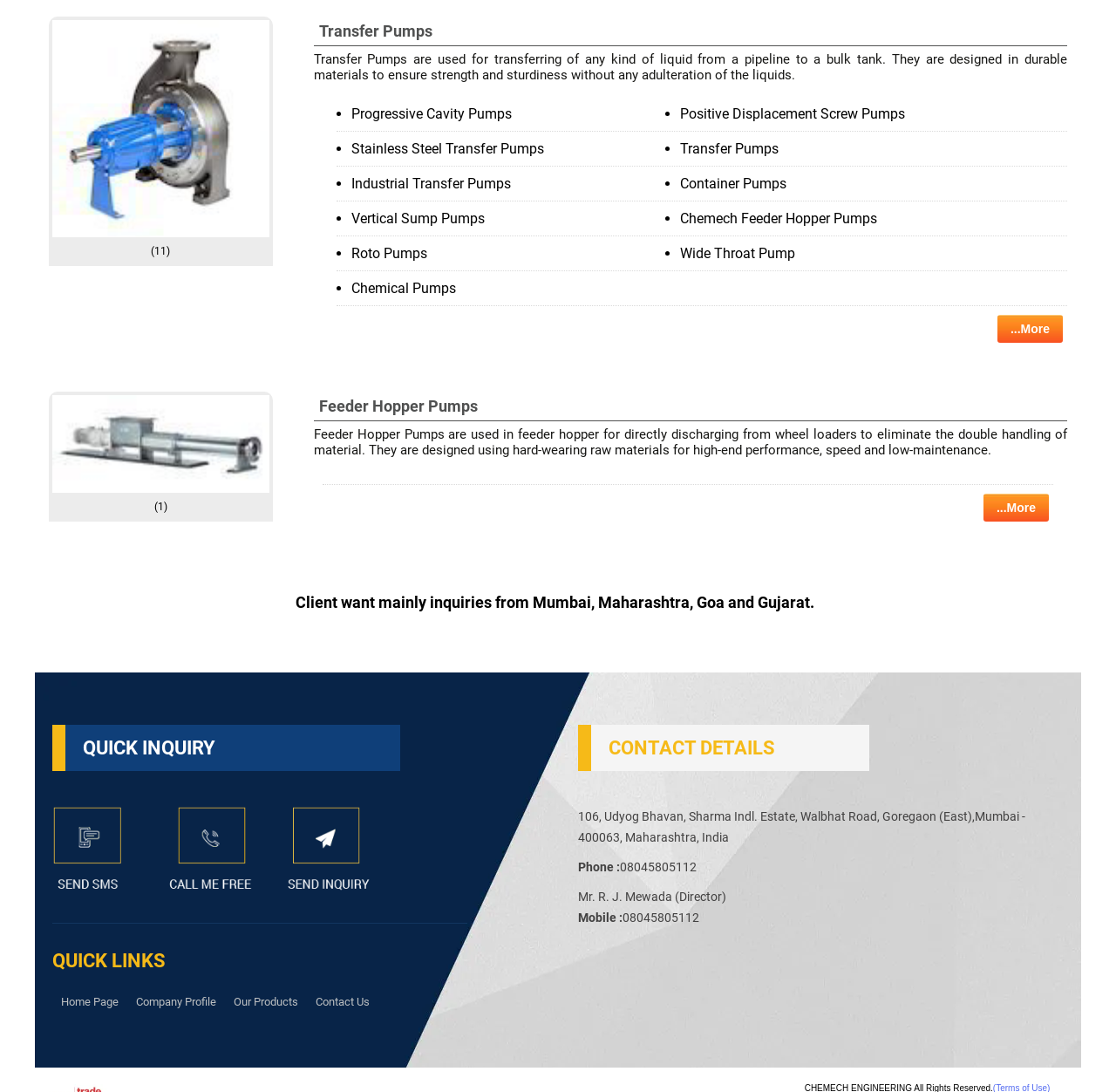Using the element description provided, determine the bounding box coordinates in the format (top-left x, top-left y, bottom-right x, bottom-right y). Ensure that all values are floating point numbers between 0 and 1. Element description: Company Profile

[0.114, 0.906, 0.202, 0.93]